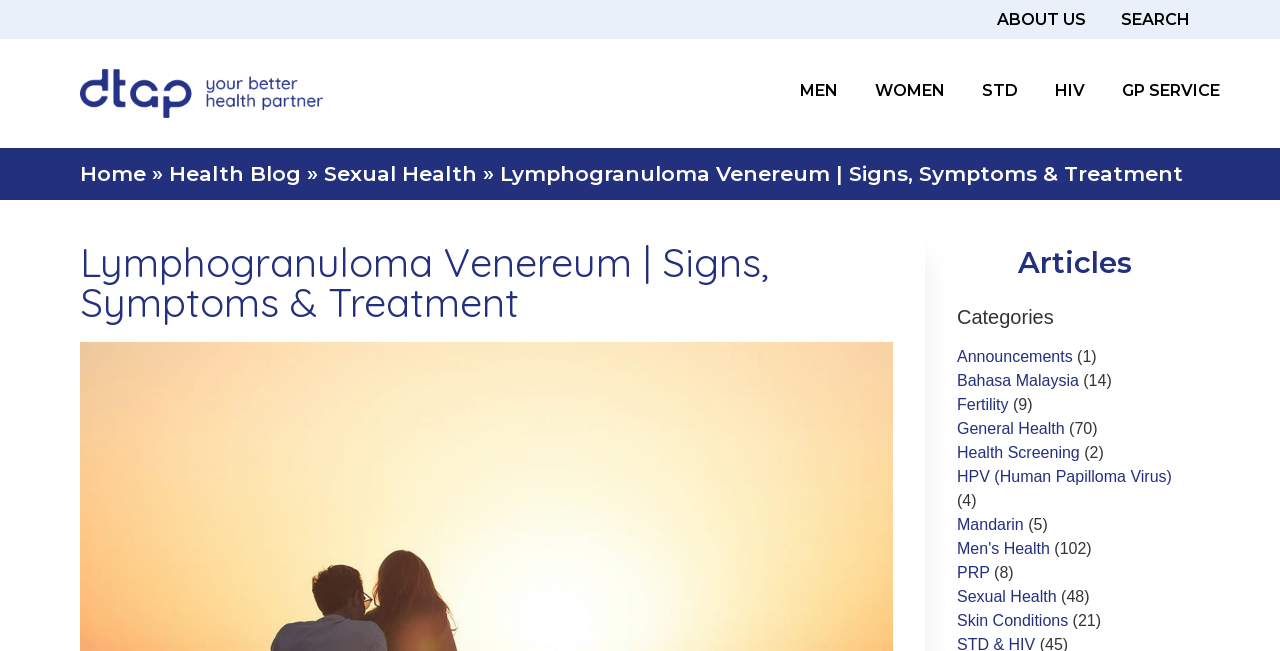Provide a thorough summary of the webpage.

The webpage is about Lymphogranuloma Venereum (LGV), a sexually transmitted disease. At the top, there are several links, including "ABOUT US", "SEARCH", and navigation links for different categories like "MEN", "WOMEN", "STD", and "HIV". Below these links, there is a horizontal menu with links to "Home", "Health Blog", and "Sexual Health".

The main content of the page is divided into two sections. On the left, there is a heading "Lymphogranuloma Venereum | Signs, Symptoms & Treatment" followed by a brief description of LGV, stating that anyone who has unprotected sex is at risk for the disease. On the right, there are several categories listed under the heading "Articles" and "Categories", including "Announcements", "Bahasa Malaysia", "Fertility", and many others. Each category has a link and a number in parentheses, indicating the number of articles or posts in that category.

The webpage has a clean and organized layout, making it easy to navigate and find information about LGV and related topics.